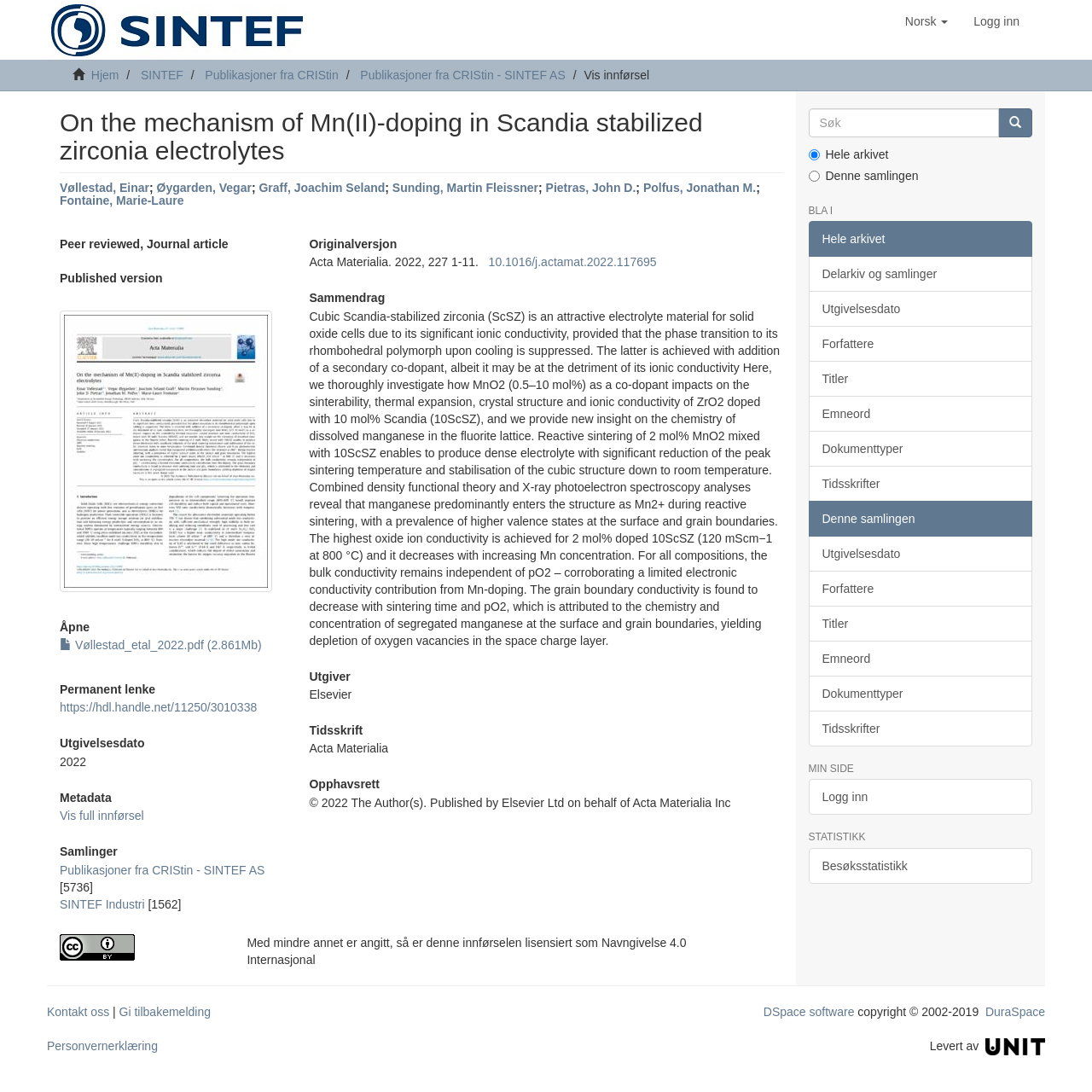Locate the bounding box coordinates of the segment that needs to be clicked to meet this instruction: "Contact us".

[0.043, 0.92, 0.1, 0.932]